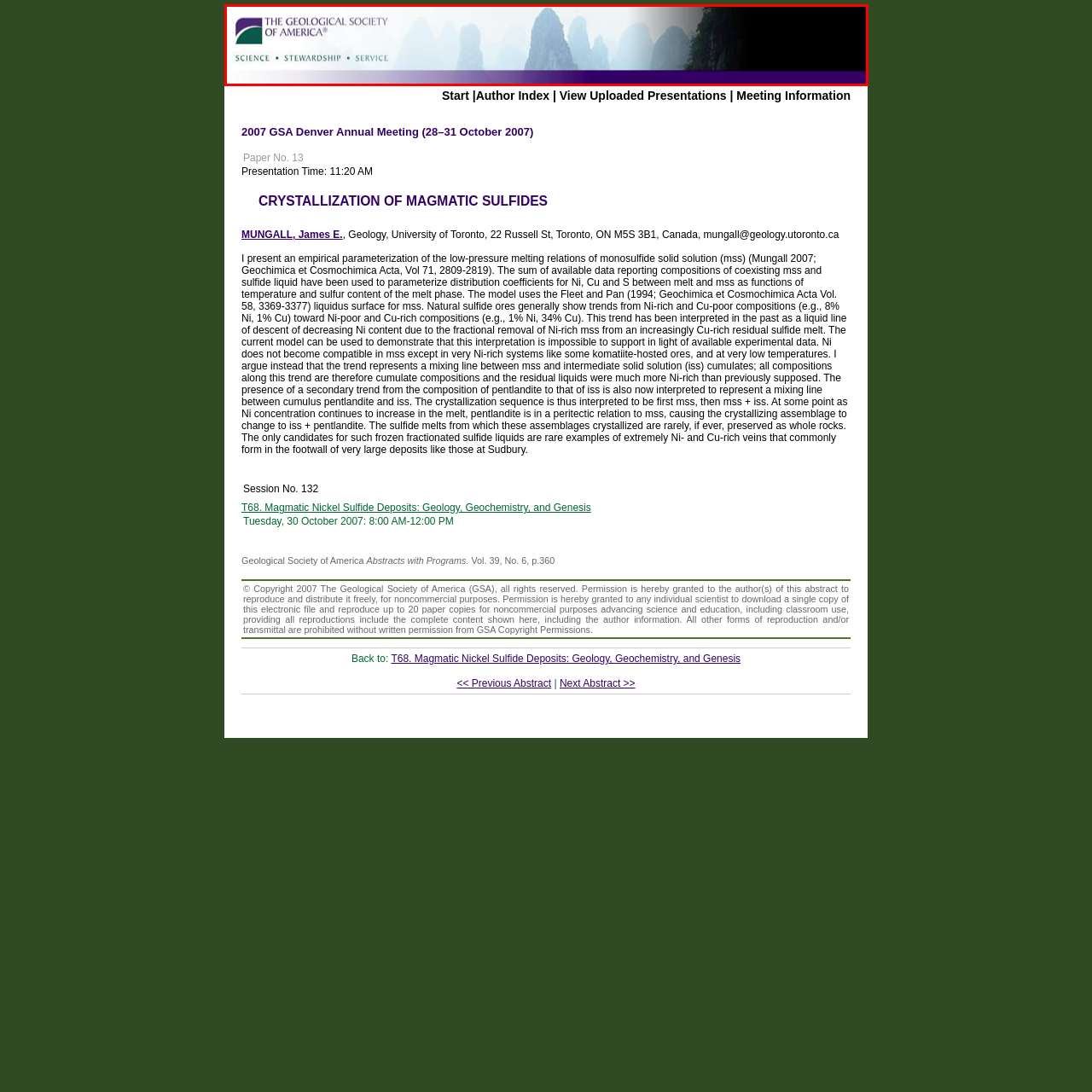View the section of the image outlined in red, What is the tagline of the organization? Provide your response in a single word or brief phrase.

SCIENCE • STEWARDSHIP • SERVICE